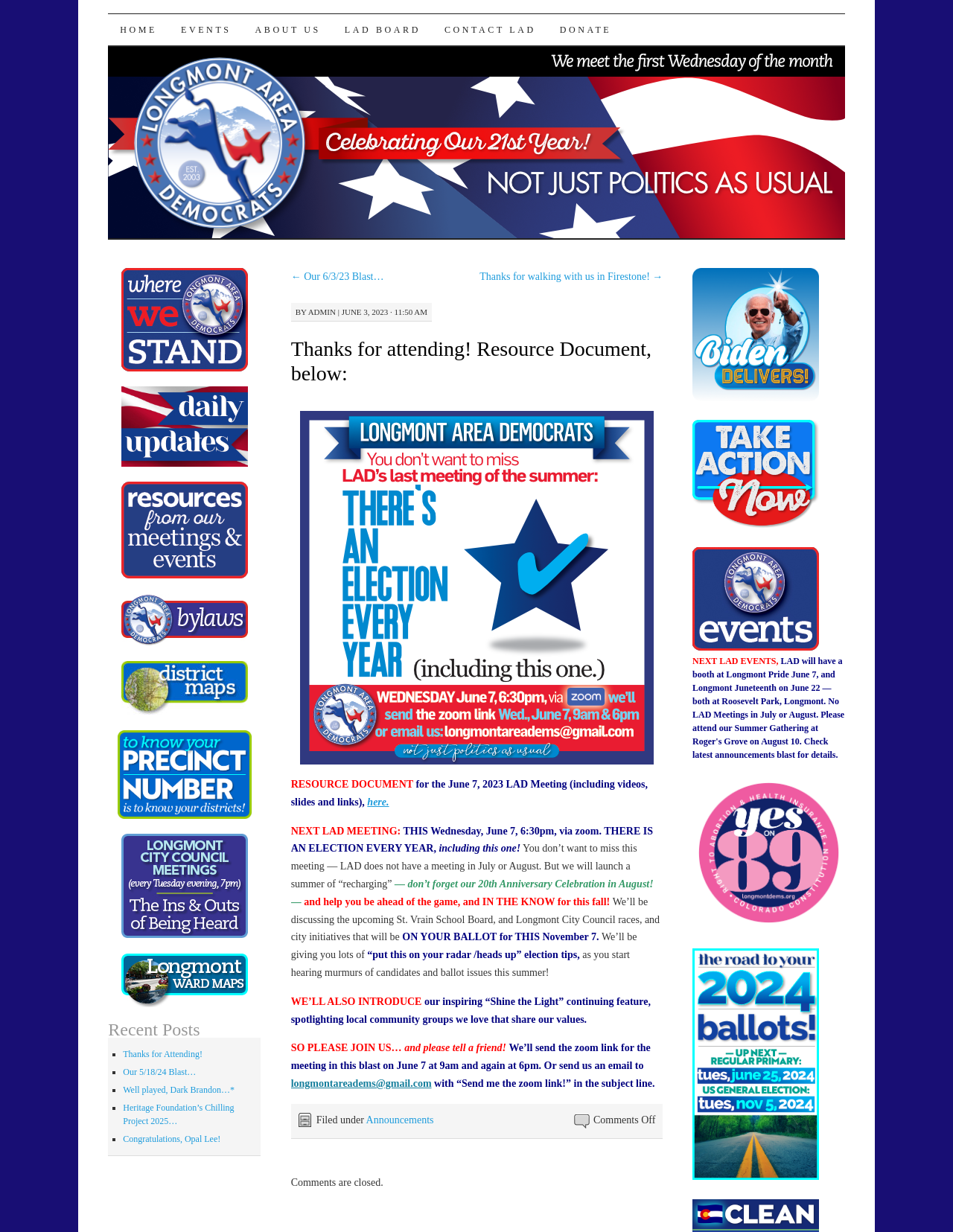Please specify the bounding box coordinates of the clickable section necessary to execute the following command: "Click on the 'Announcements' link".

[0.384, 0.904, 0.455, 0.913]